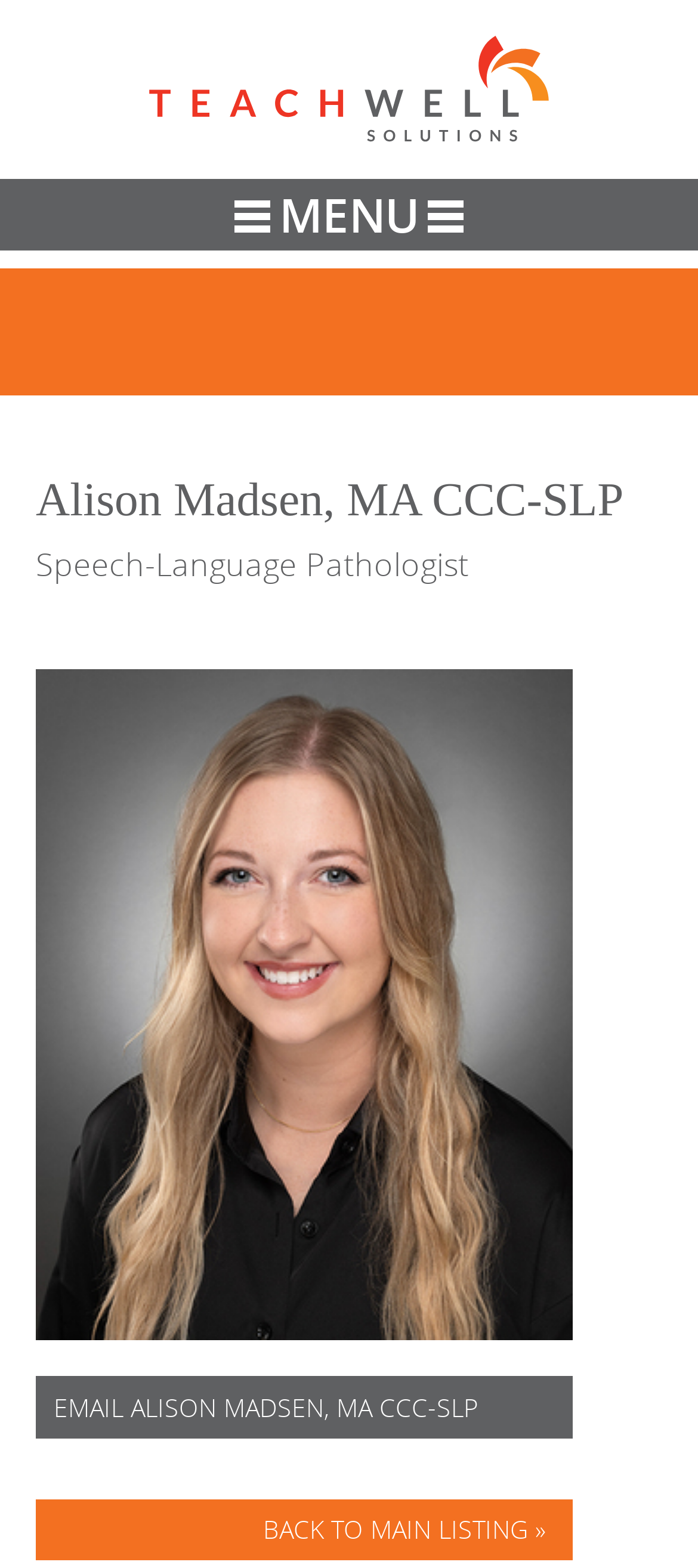Find the bounding box coordinates for the element described here: "Teachwell".

[0.213, 0.023, 0.787, 0.091]